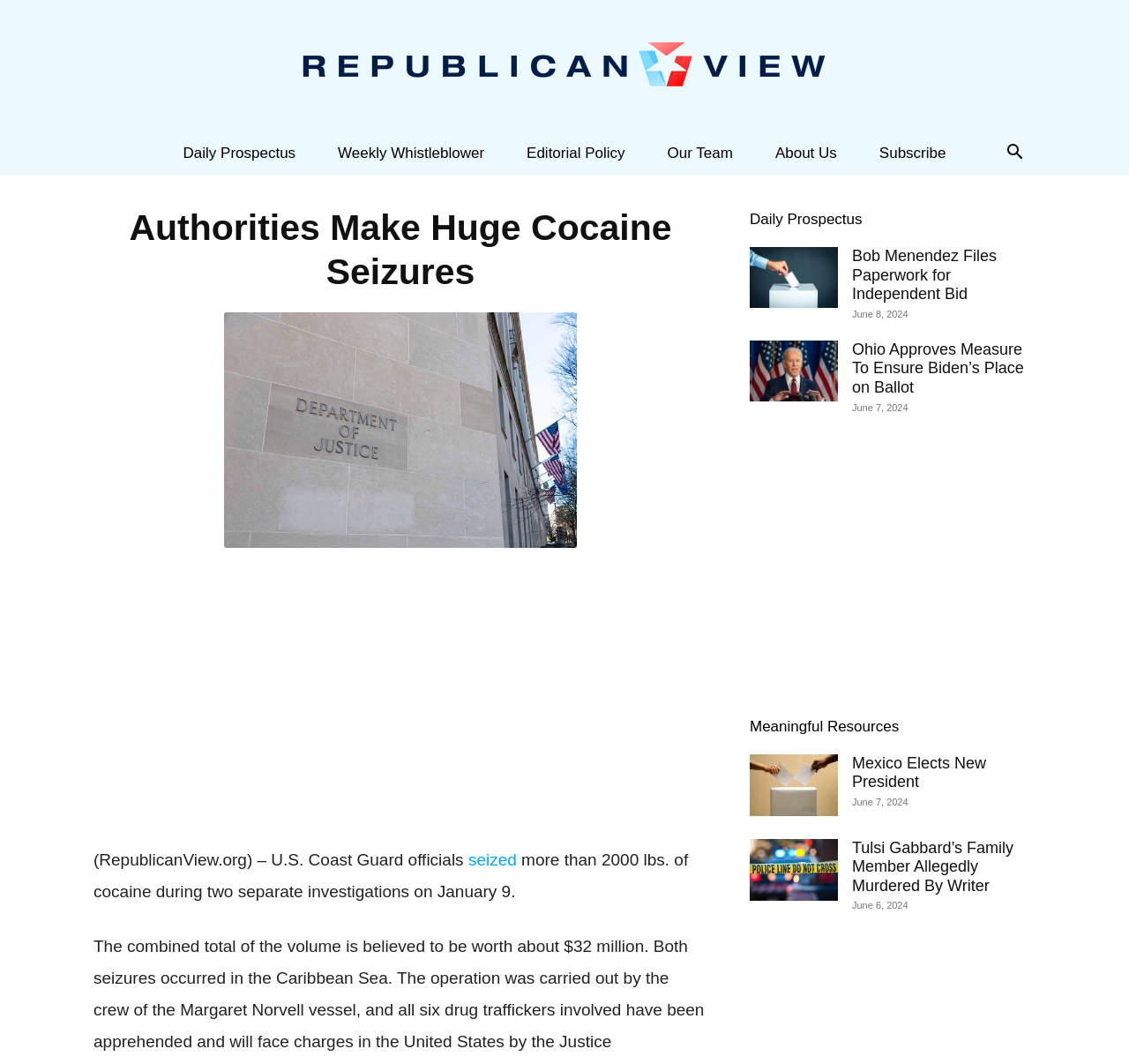Based on what you see in the screenshot, provide a thorough answer to this question: What is the date of the article 'Ohio Approves Measure To Ensure Biden’s Place on Ballot'?

The date of the article 'Ohio Approves Measure To Ensure Biden’s Place on Ballot' is June 7, 2024, as indicated by the time element 'June 7, 2024'.